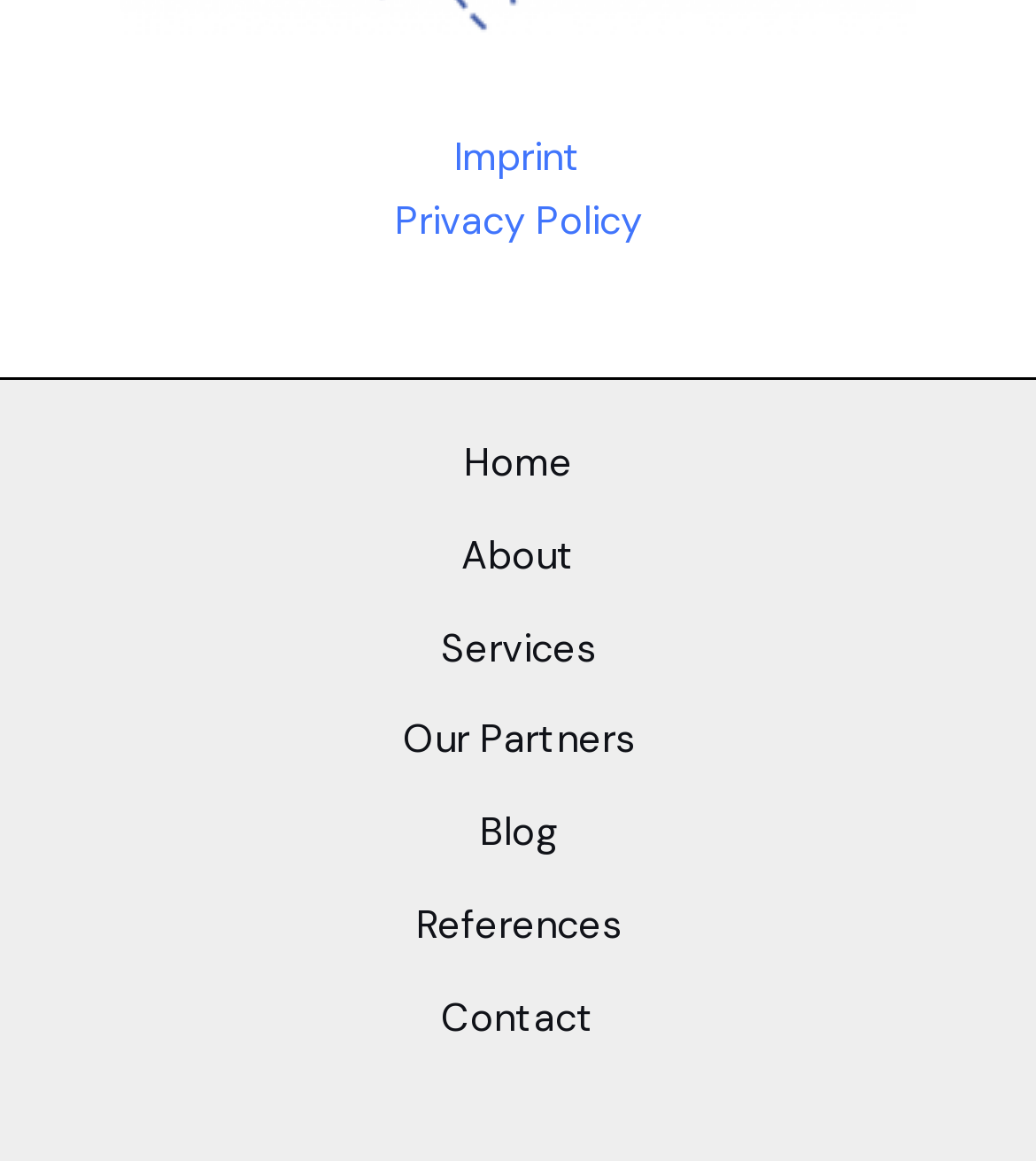Locate the bounding box coordinates of the segment that needs to be clicked to meet this instruction: "visit home page".

[0.447, 0.373, 0.553, 0.453]